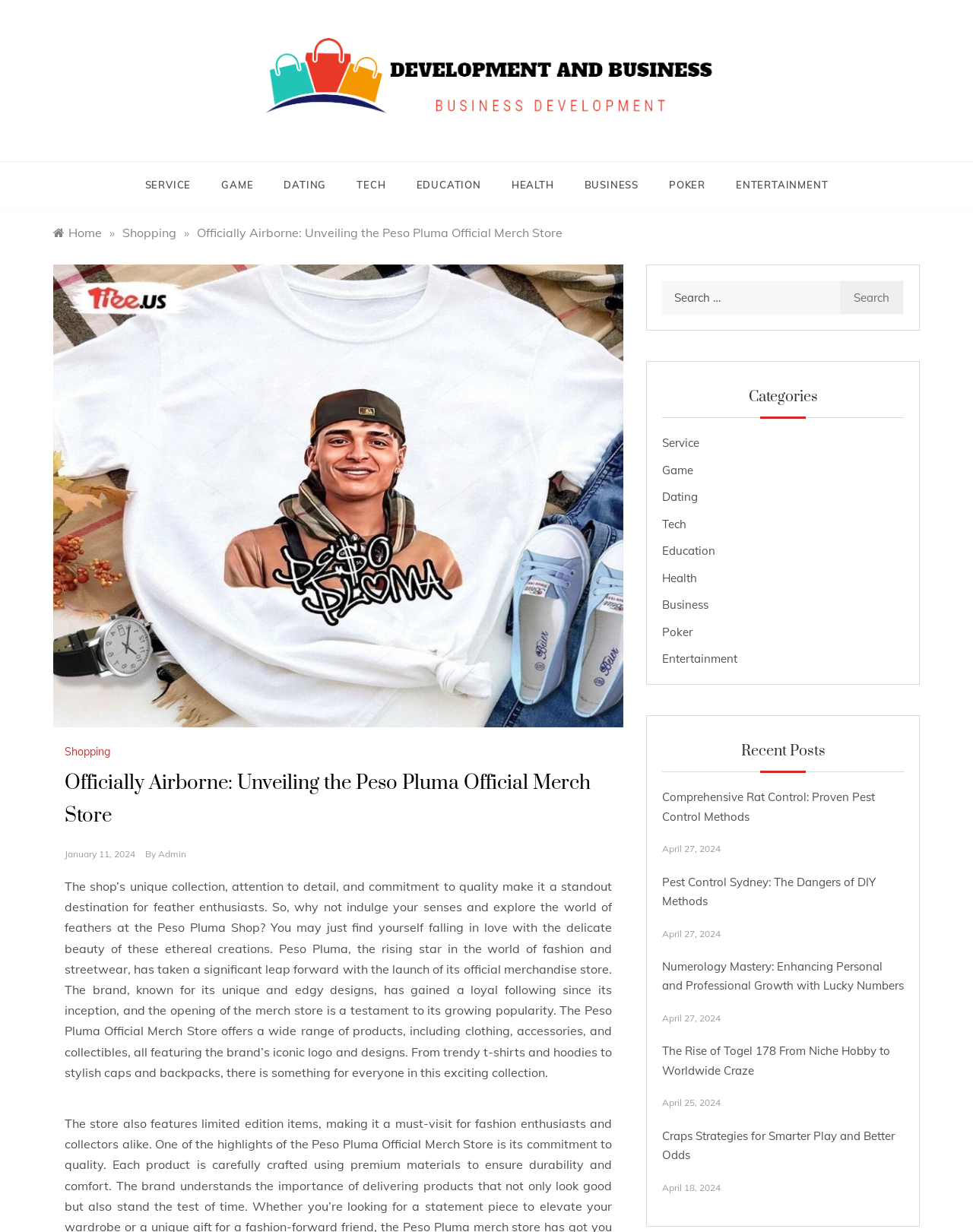Find the bounding box coordinates corresponding to the UI element with the description: "January 11, 2024January 12, 2024". The coordinates should be formatted as [left, top, right, bottom], with values as floats between 0 and 1.

[0.066, 0.689, 0.139, 0.698]